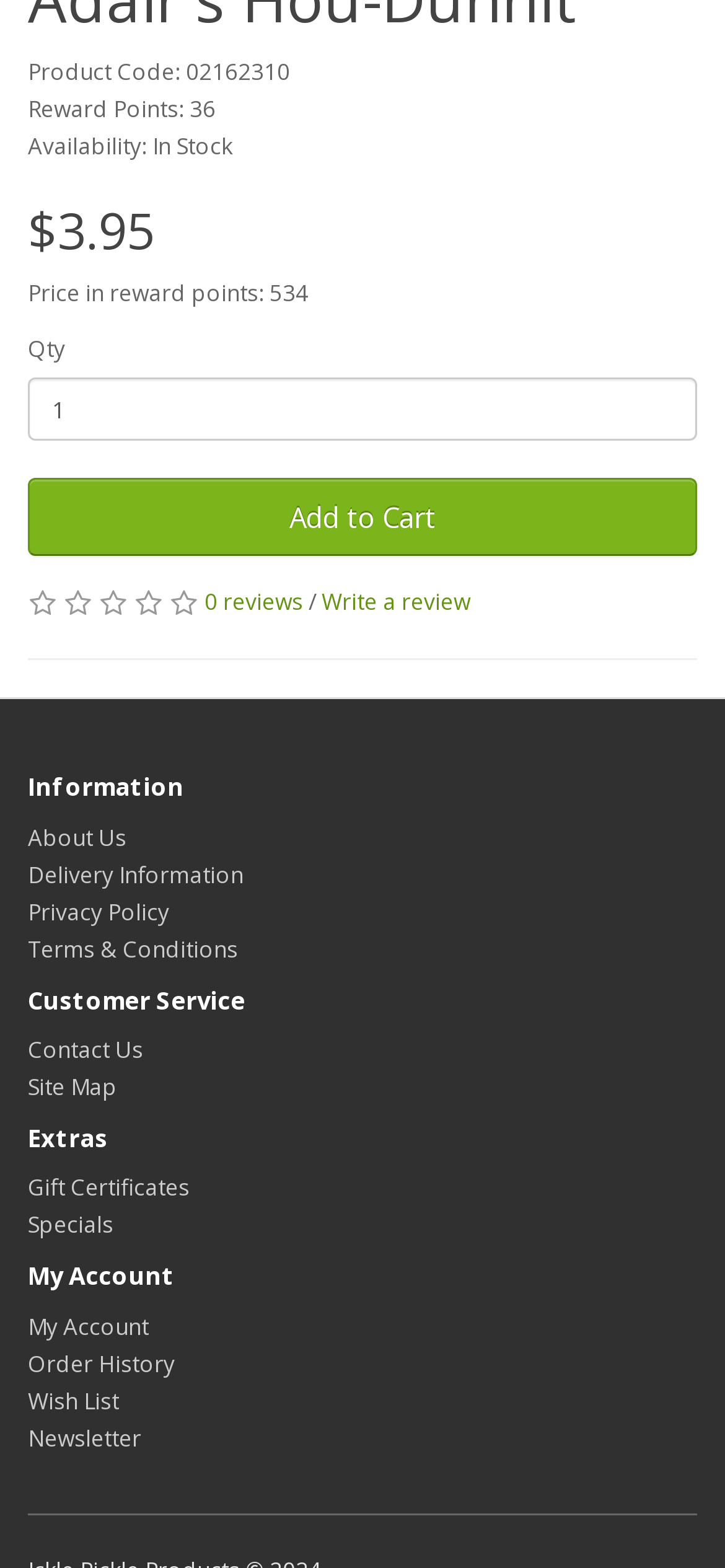Bounding box coordinates are to be given in the format (top-left x, top-left y, bottom-right x, bottom-right y). All values must be floating point numbers between 0 and 1. Provide the bounding box coordinate for the UI element described as: Specials

[0.038, 0.771, 0.156, 0.791]